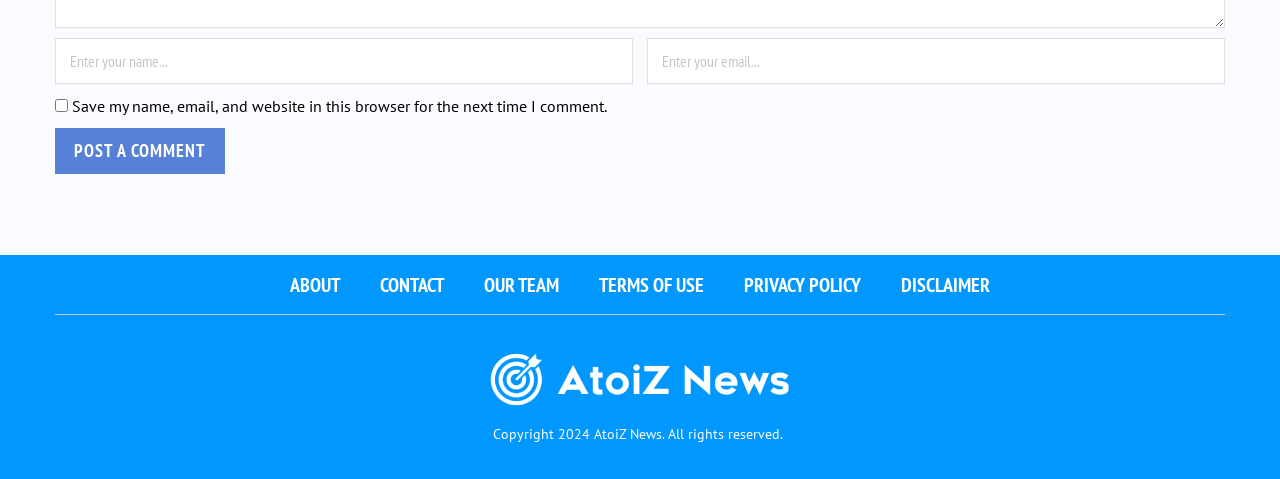Can you find the bounding box coordinates for the element that needs to be clicked to execute this instruction: "Post a comment"? The coordinates should be given as four float numbers between 0 and 1, i.e., [left, top, right, bottom].

[0.043, 0.266, 0.176, 0.362]